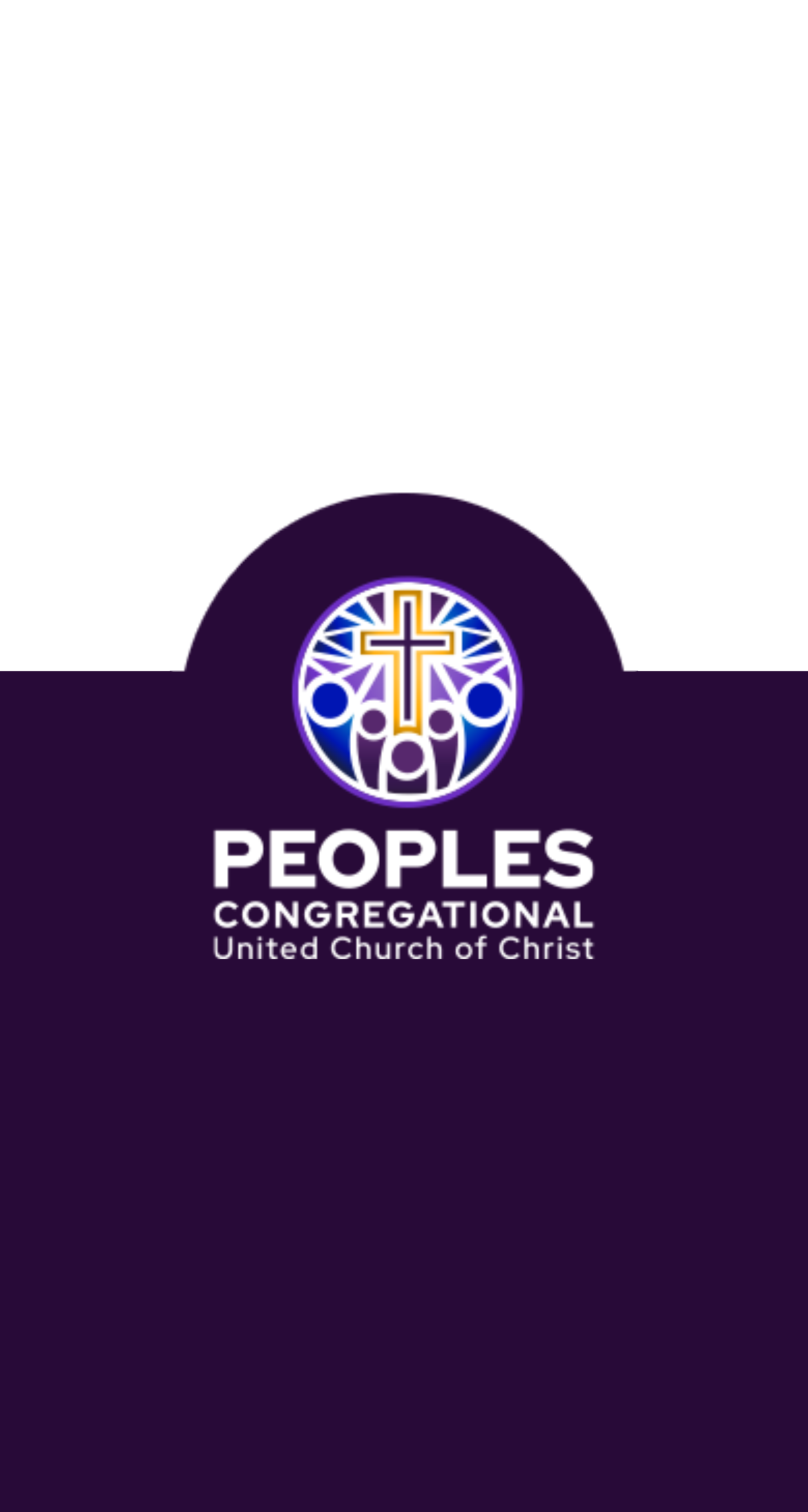Can you specify the bounding box coordinates of the area that needs to be clicked to fulfill the following instruction: "Get directions to the church"?

[0.053, 0.764, 0.947, 0.793]